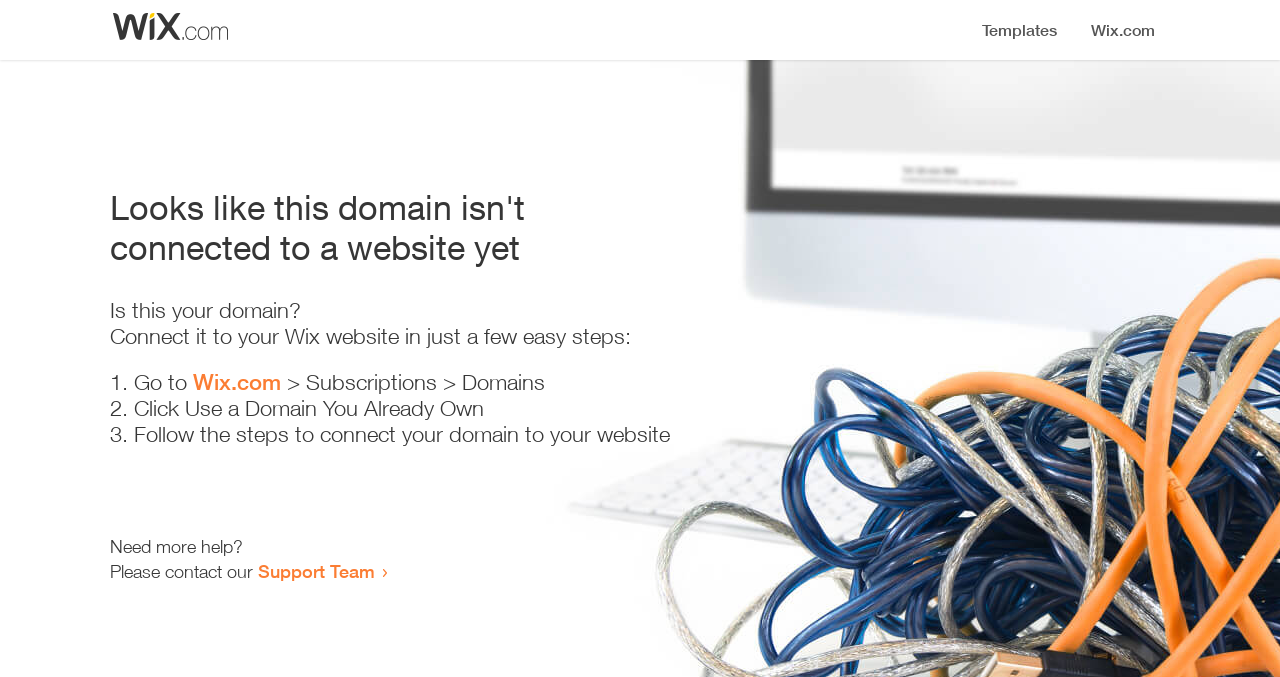How many steps are required to connect the domain?
Examine the webpage screenshot and provide an in-depth answer to the question.

The webpage provides a list of steps to connect the domain, which includes 3 list markers, indicating that 3 steps are required to connect the domain.